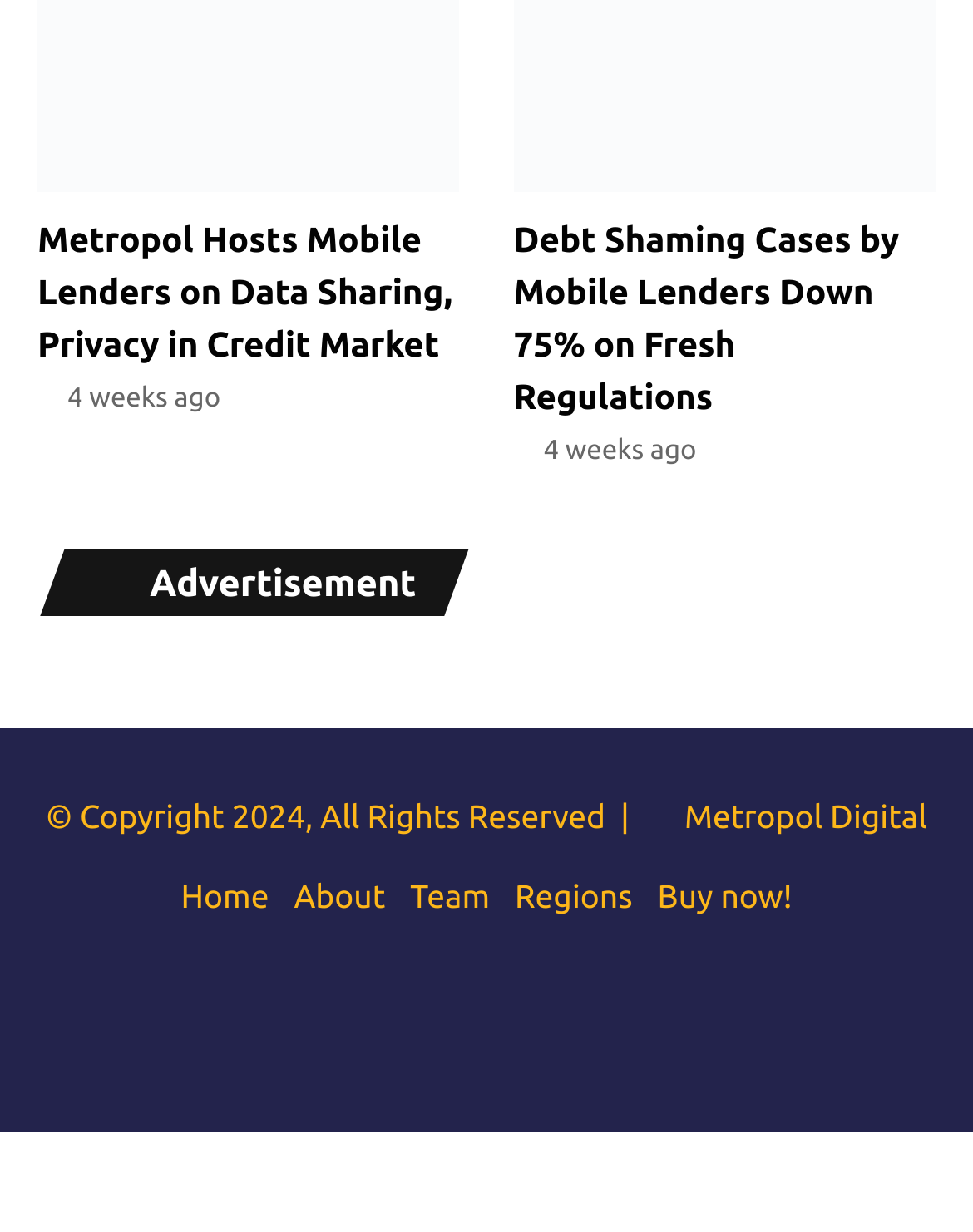Find the bounding box coordinates of the clickable area required to complete the following action: "Click on the 'News' link".

None